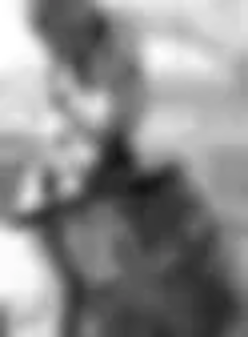Answer the following inquiry with a single word or phrase:
What is the title of the book mentioned in the caption?

Mammals Unlocked